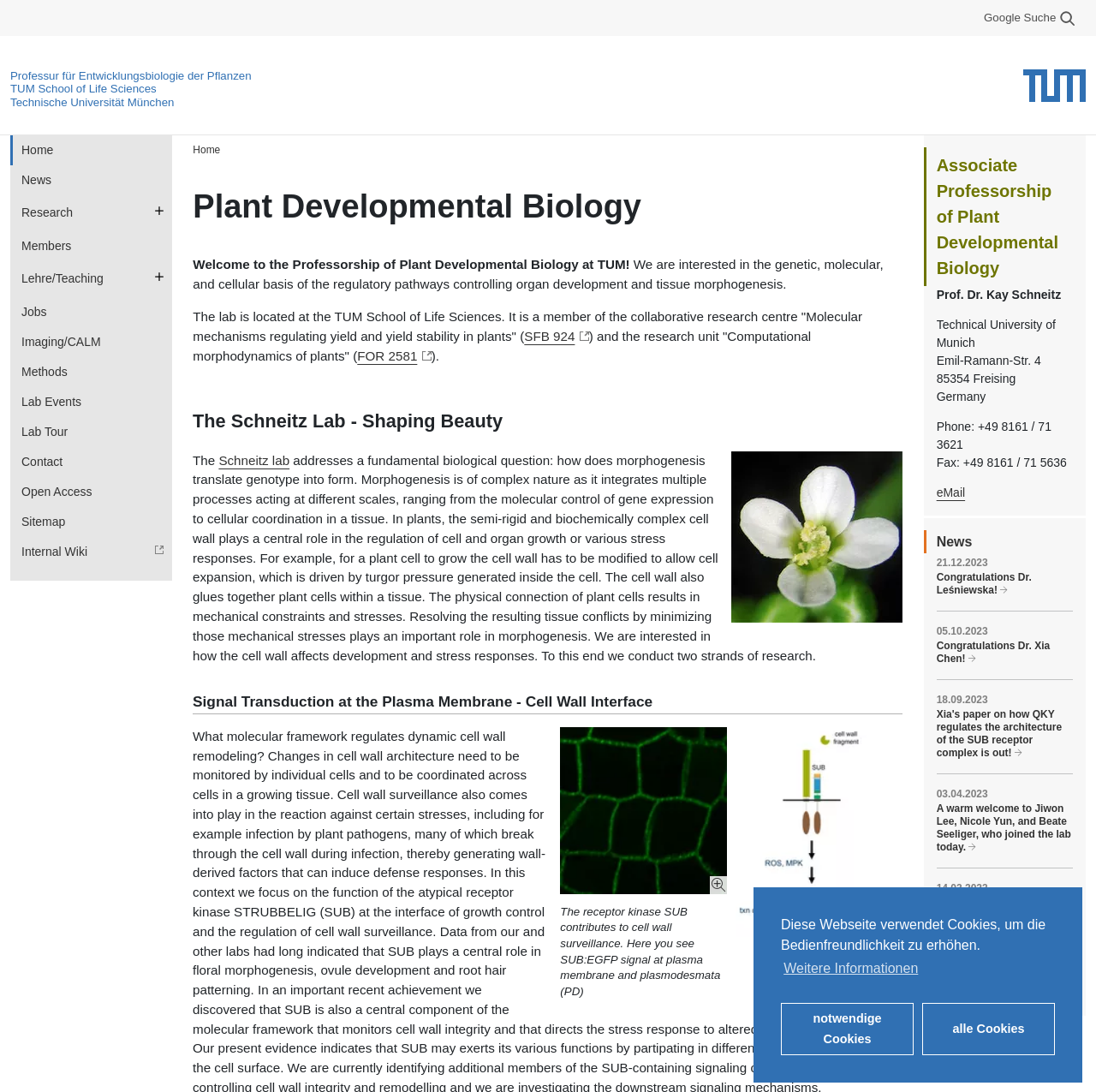How many figures are there in the section 'Signal Transduction at the Plasma Membrane - Cell Wall Interface'?
Please use the image to provide a one-word or short phrase answer.

2